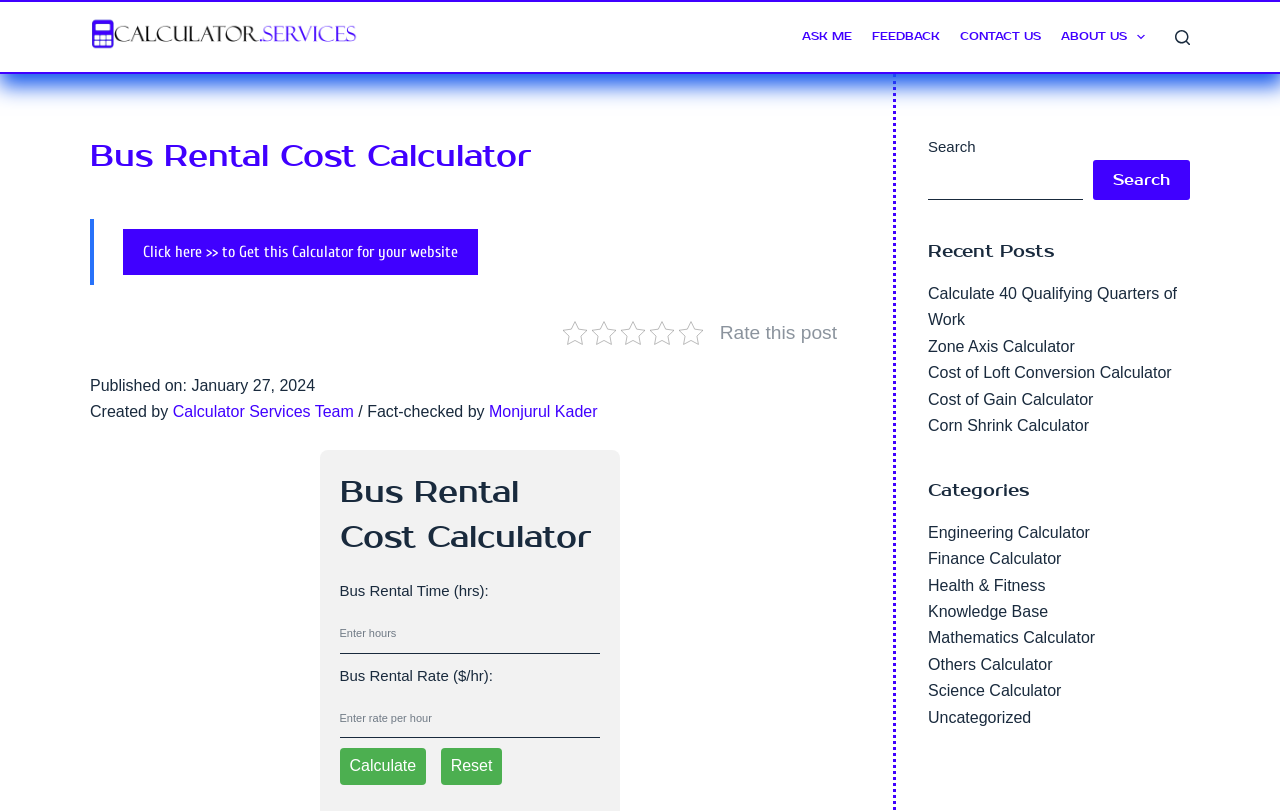Please determine the bounding box coordinates of the area that needs to be clicked to complete this task: 'Check the recent post 'Calculate 40 Qualifying Quarters of Work''. The coordinates must be four float numbers between 0 and 1, formatted as [left, top, right, bottom].

[0.725, 0.351, 0.92, 0.405]